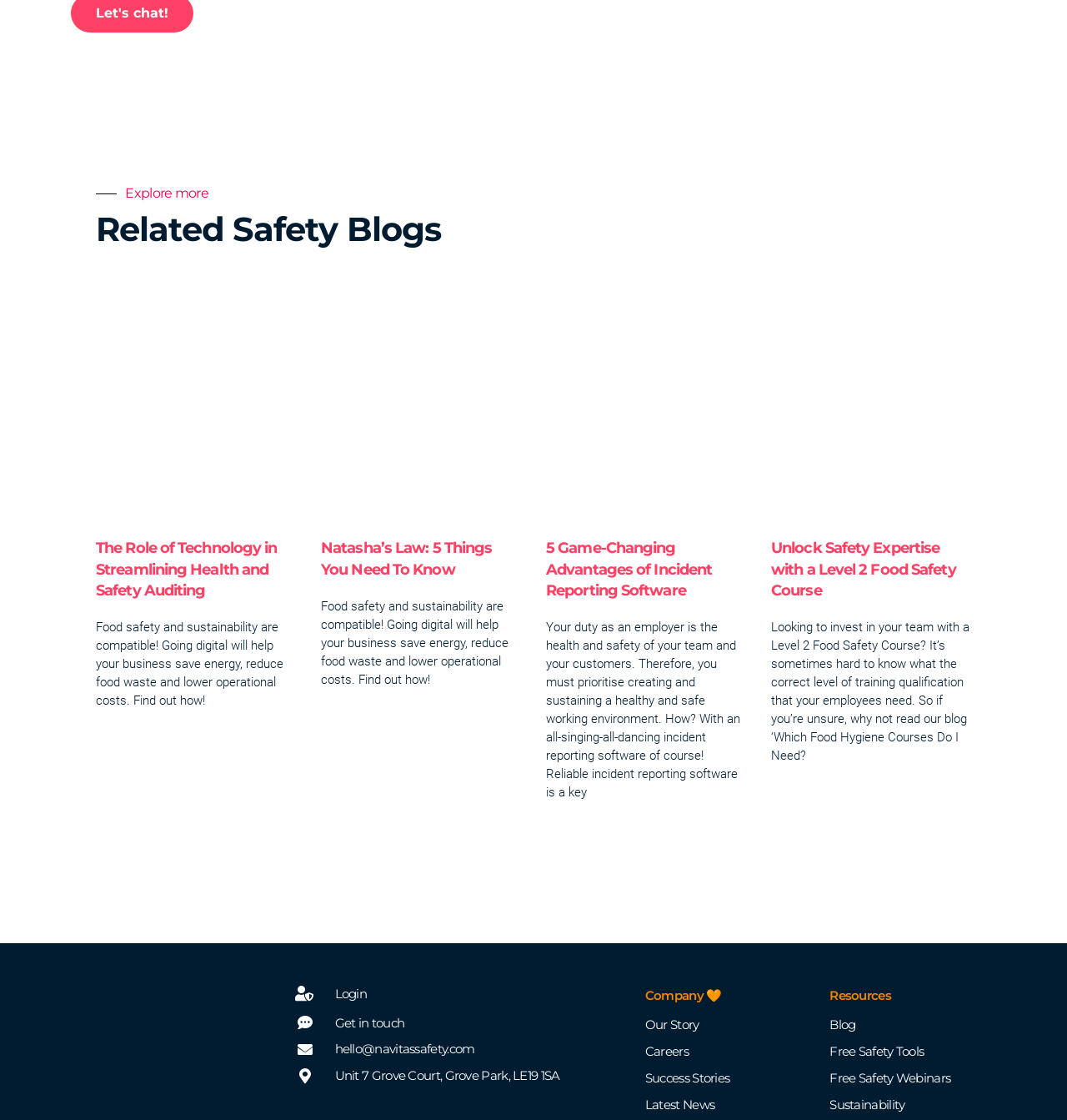Based on what you see in the screenshot, provide a thorough answer to this question: What is the purpose of the 'Get in touch' link?

The 'Get in touch' link is likely provided to allow users to contact the company or organization behind the webpage. It may lead to a contact form, email address, or other means of getting in touch with the company.